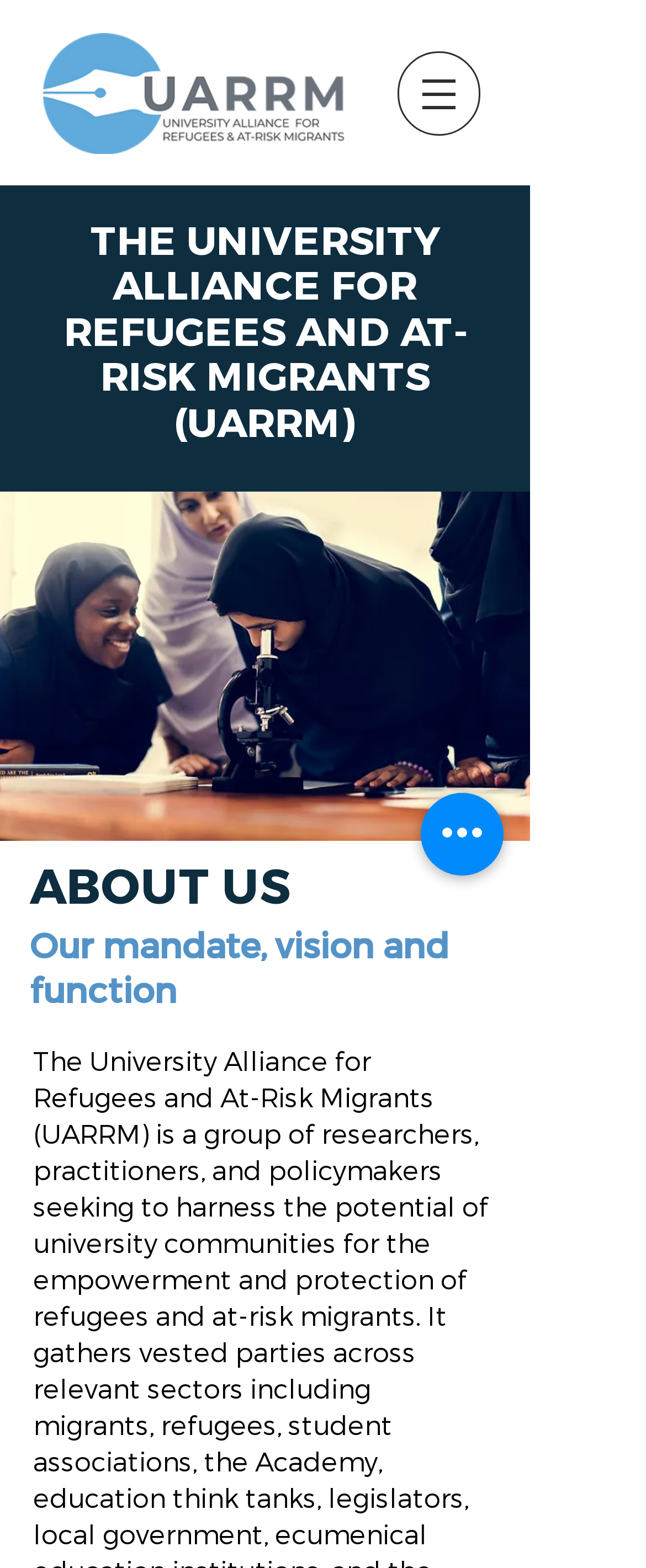What is the purpose of the button with a popup menu?
Based on the screenshot, answer the question with a single word or phrase.

Site navigation